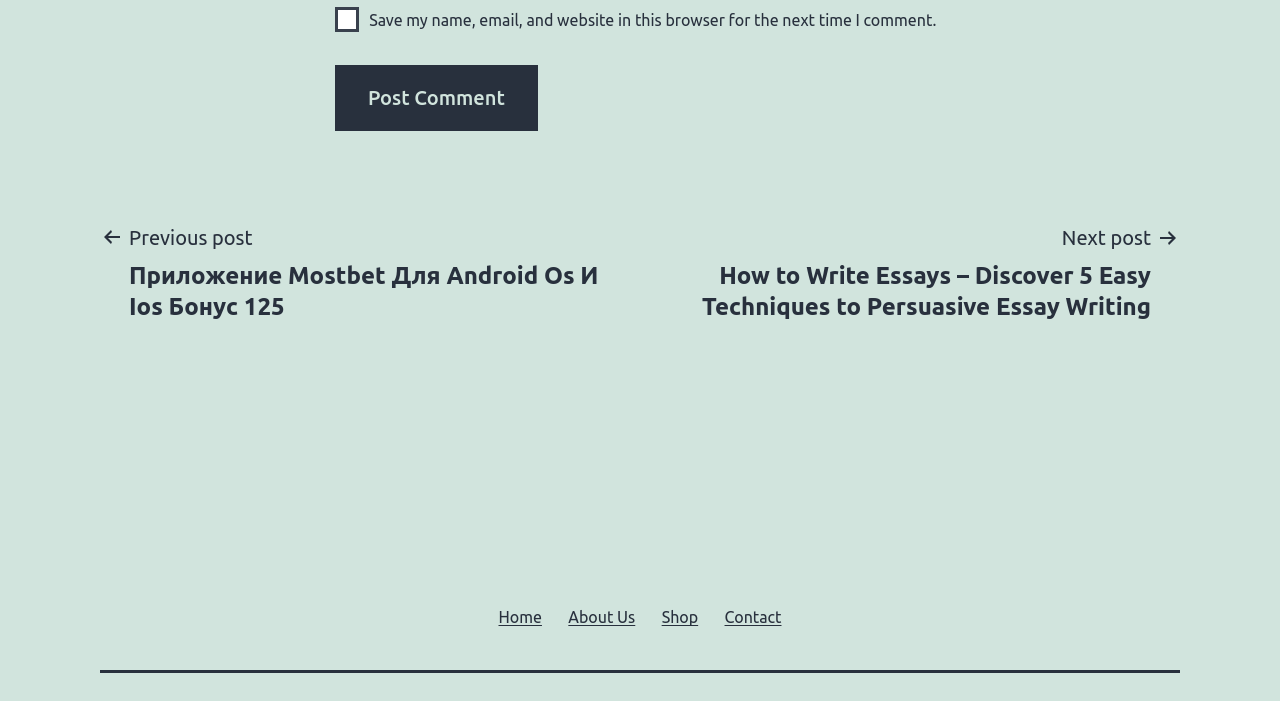Kindly determine the bounding box coordinates of the area that needs to be clicked to fulfill this instruction: "Click the Post Comment button".

[0.262, 0.092, 0.42, 0.186]